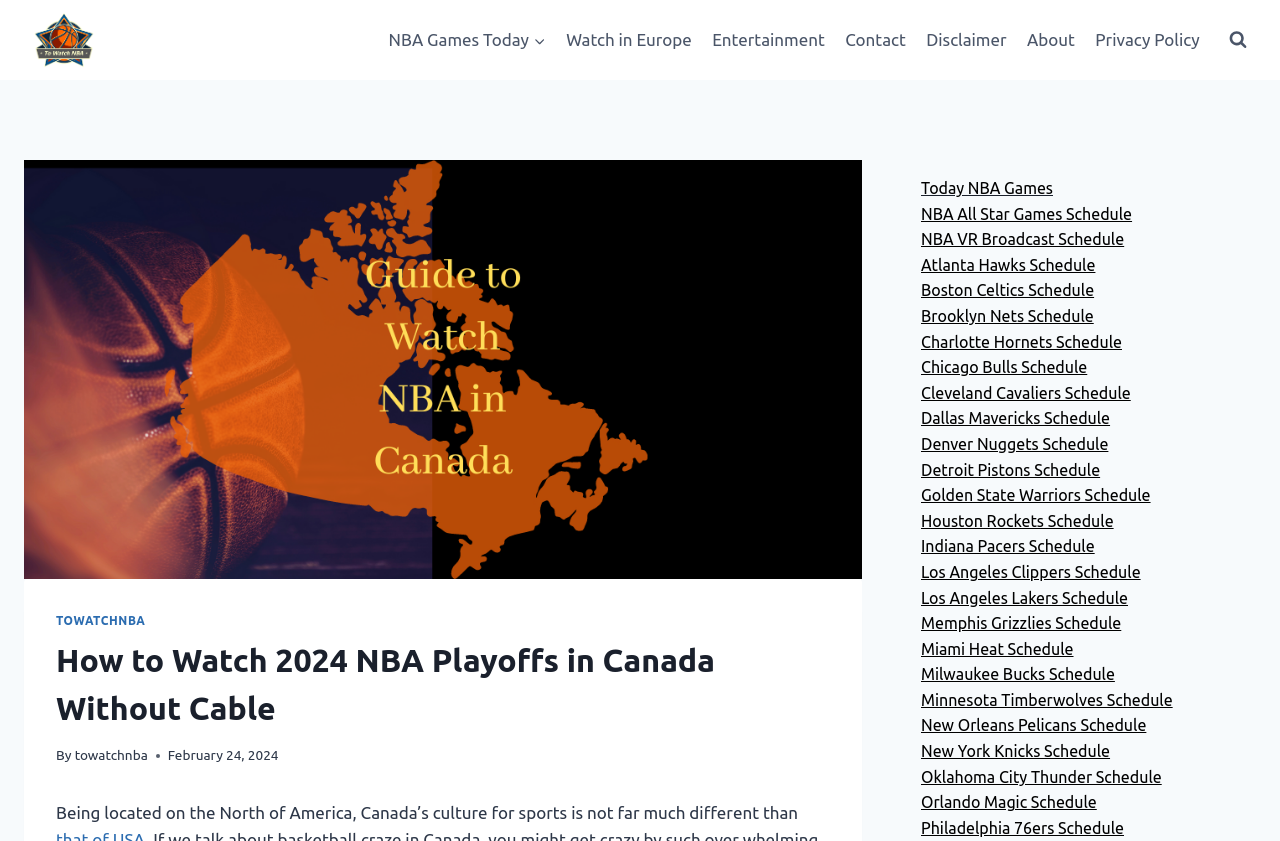Find the UI element described as: "Chicago Bulls Schedule" and predict its bounding box coordinates. Ensure the coordinates are four float numbers between 0 and 1, [left, top, right, bottom].

[0.72, 0.426, 0.849, 0.447]